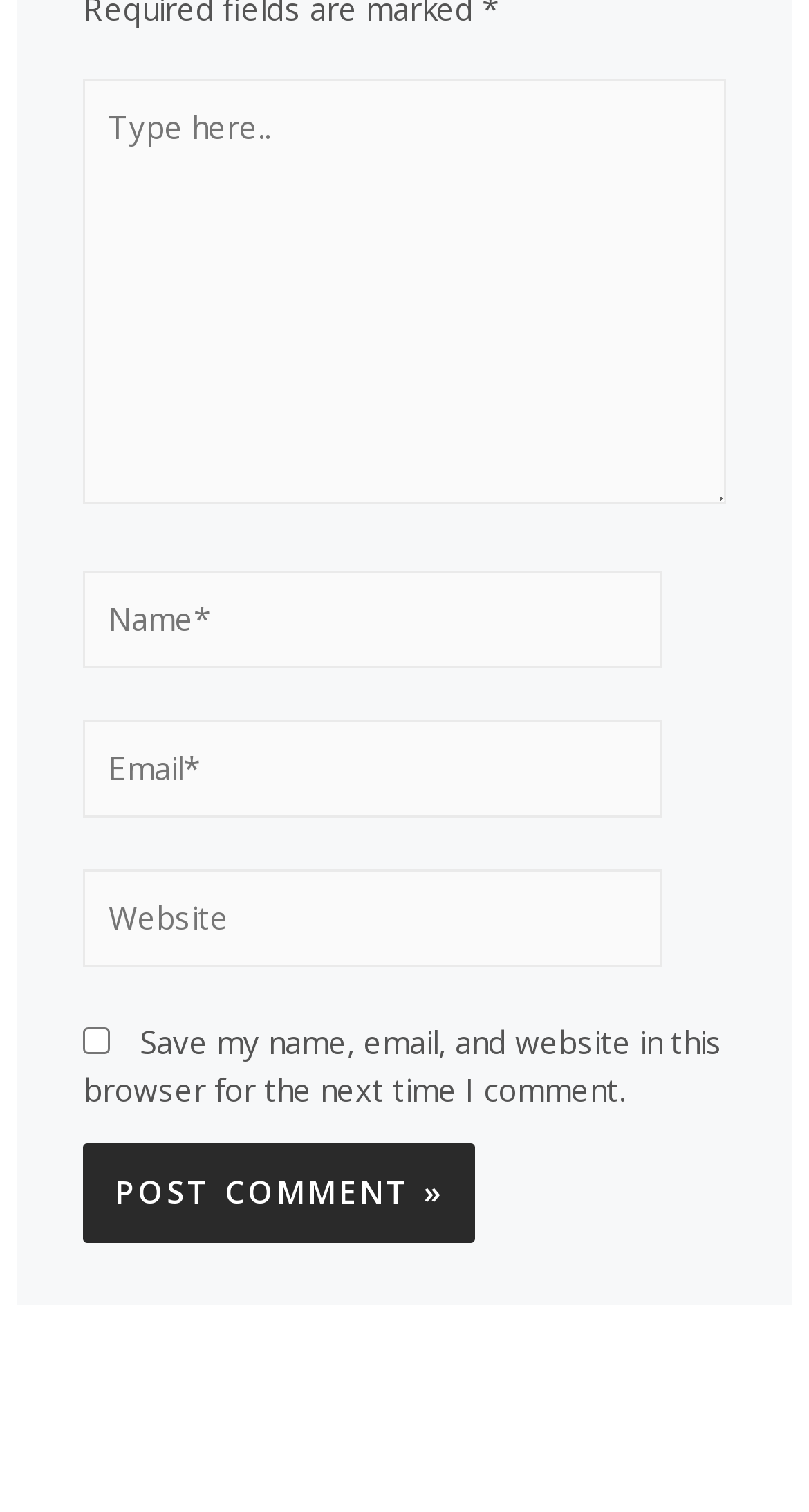Give a concise answer of one word or phrase to the question: 
How many required fields are there?

3